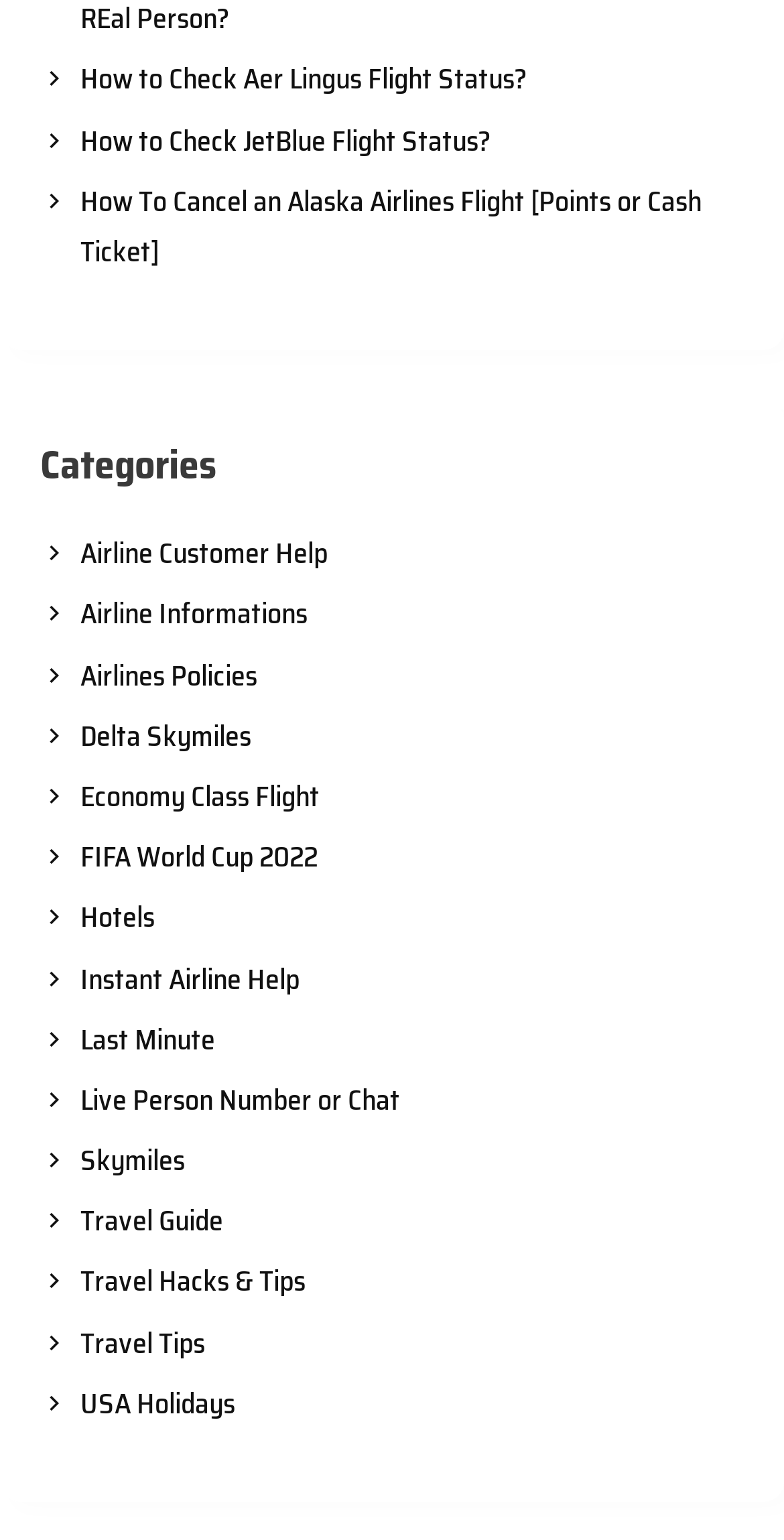Is there any information about hotels on the webpage?
Based on the visual content, answer with a single word or a brief phrase.

Yes